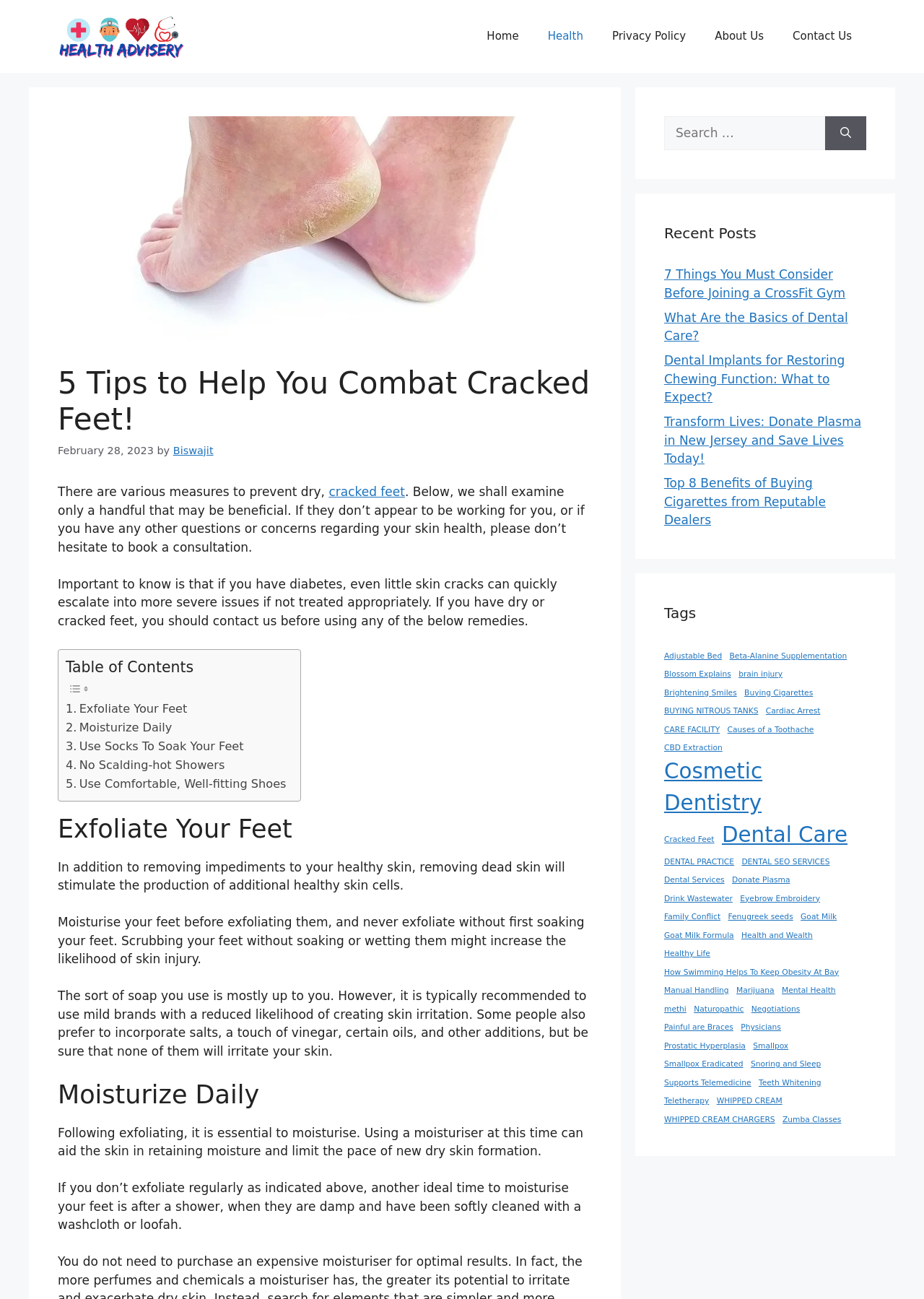Using the webpage screenshot, find the UI element described by Top and Trending. Provide the bounding box coordinates in the format (top-left x, top-left y, bottom-right x, bottom-right y), ensuring all values are floating point numbers between 0 and 1.

None